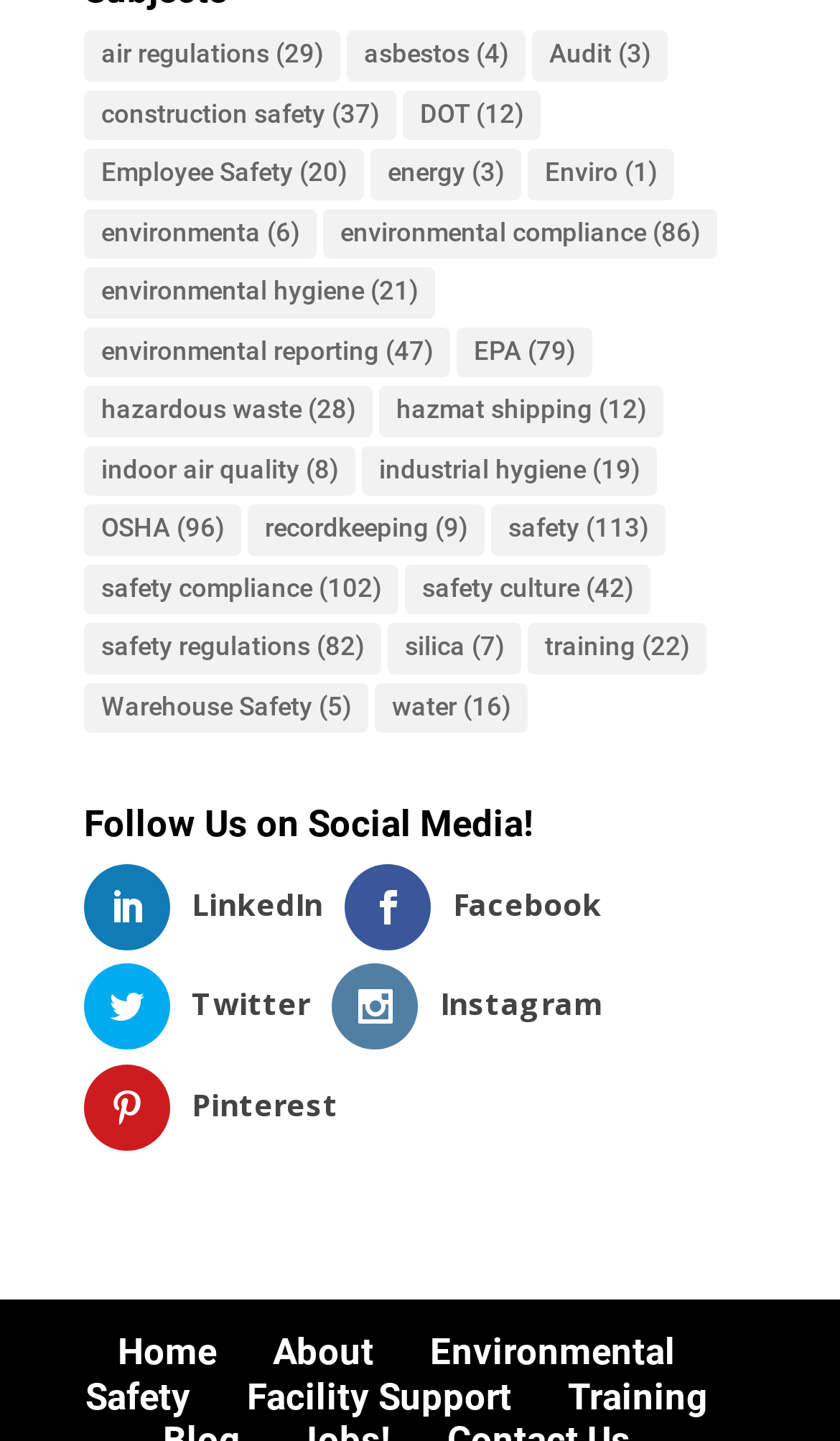Identify the bounding box of the UI element that matches this description: "safety compliance (102)".

[0.1, 0.391, 0.474, 0.426]